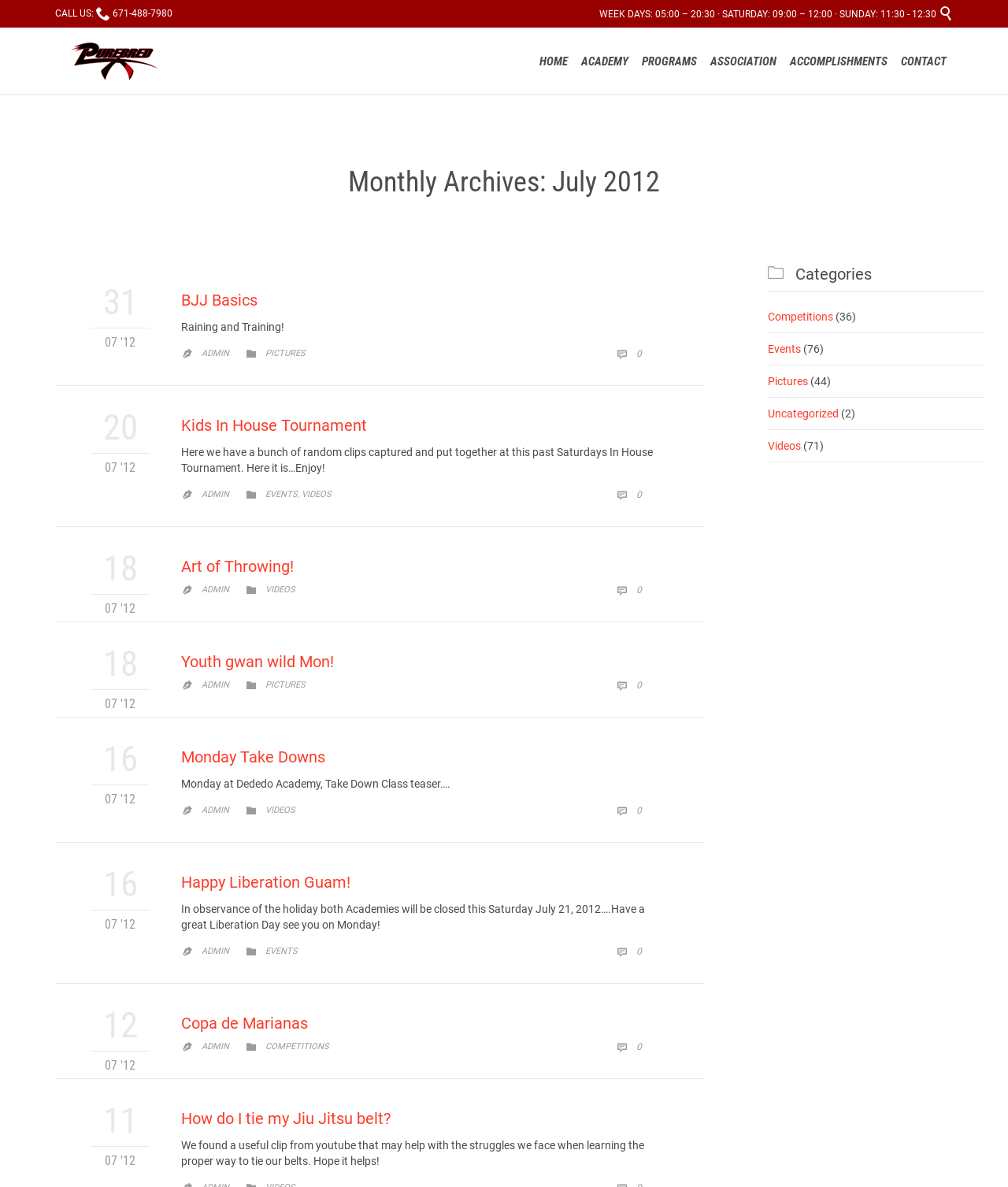Specify the bounding box coordinates of the region I need to click to perform the following instruction: "Click on the 'Consultorio online' link". The coordinates must be four float numbers in the range of 0 to 1, i.e., [left, top, right, bottom].

None